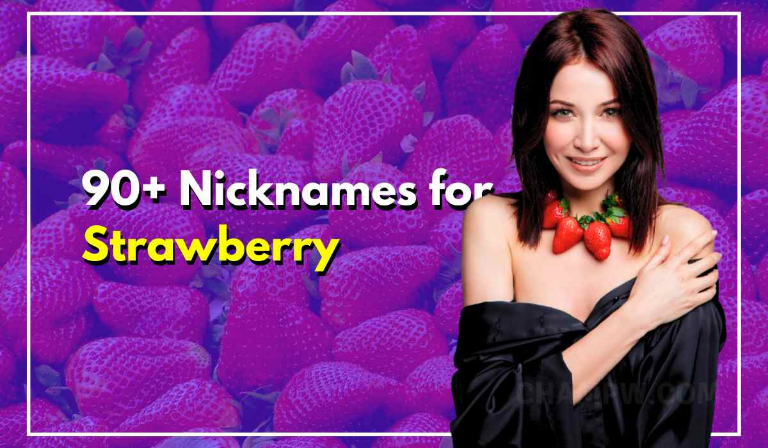What is the background of the image filled with?
Using the details from the image, give an elaborate explanation to answer the question.

The background of the image is filled with a feast of striking strawberries, which emphasizes the fruity theme of the image. The strawberries are likely depicted in a vibrant and colorful manner, drawing the viewer's attention to the main subject of the image.